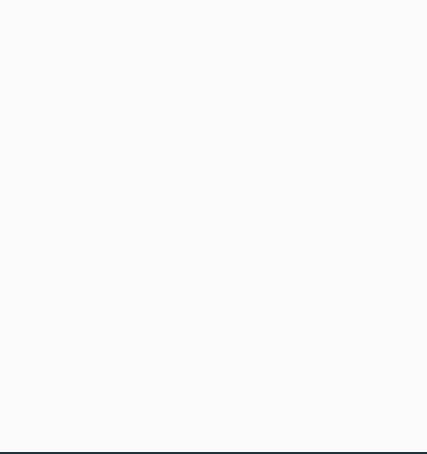Provide an in-depth description of the image.

The image features the logo of "ds," prominently displayed and conveying the brand identity. Positioned within a contextual layout, the logo is part of links that encourage visitors to explore various activities, articles, and events associated with DS Avocats. These sections invite engagement with the firm’s offerings, highlighting its presence and impact in legal and professional arenas. The banner's design promotes a cohesive branding experience, seamlessly integrating the logo into the broader narrative of the website.